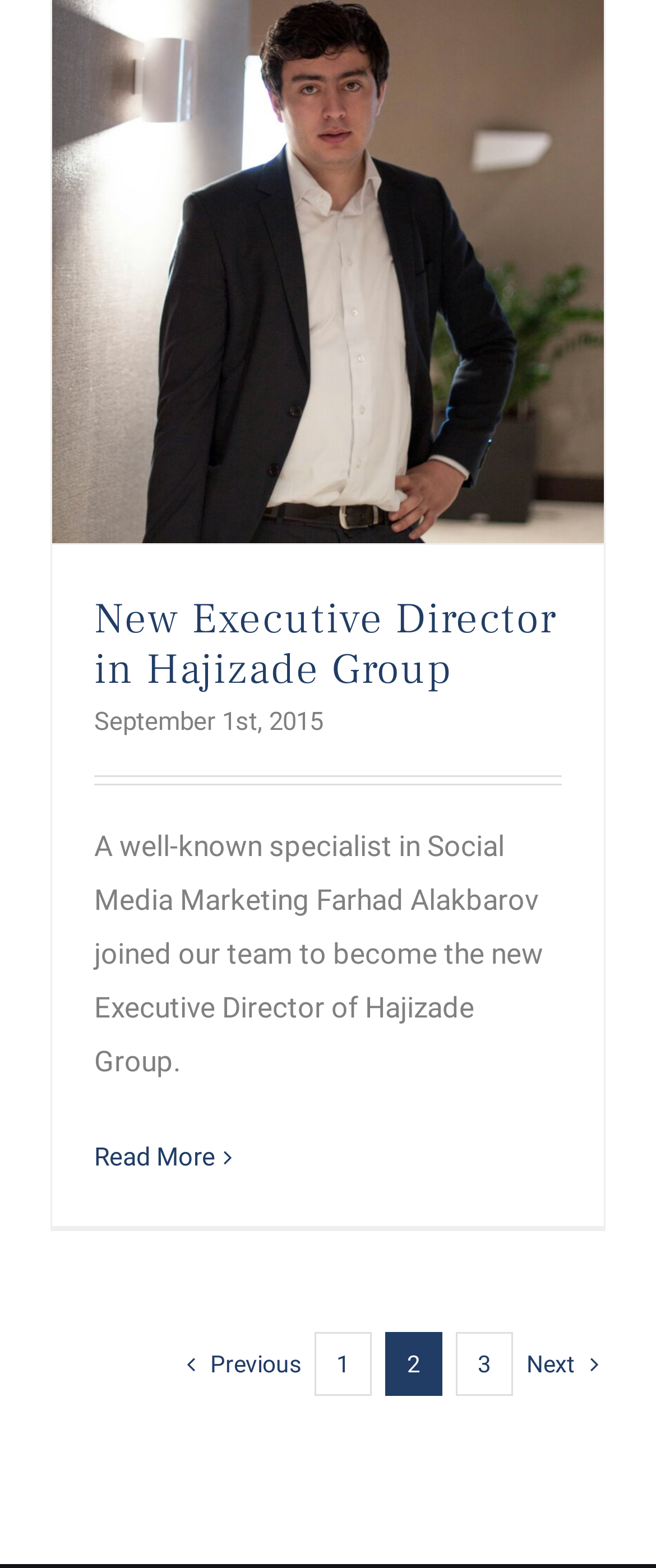Respond to the question below with a single word or phrase:
What is the role of Farhad Alakbarov in Hajizade Group?

Executive Director